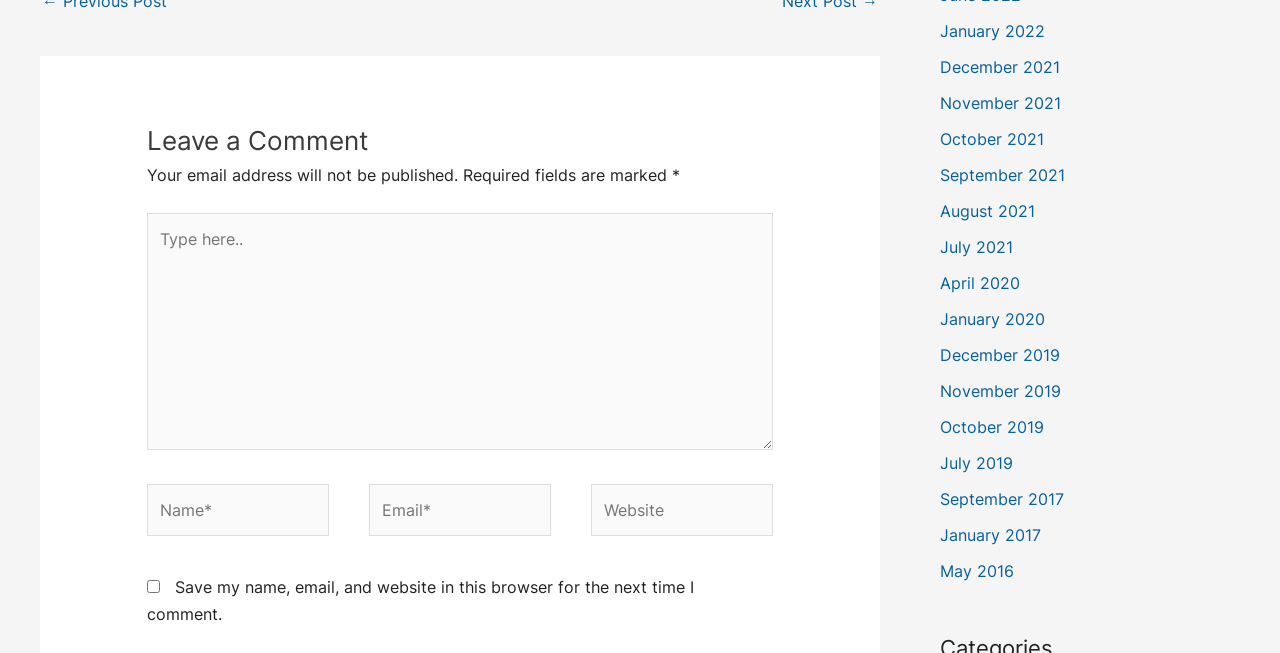Determine the bounding box coordinates of the region I should click to achieve the following instruction: "Type in the comment box". Ensure the bounding box coordinates are four float numbers between 0 and 1, i.e., [left, top, right, bottom].

[0.115, 0.326, 0.604, 0.689]